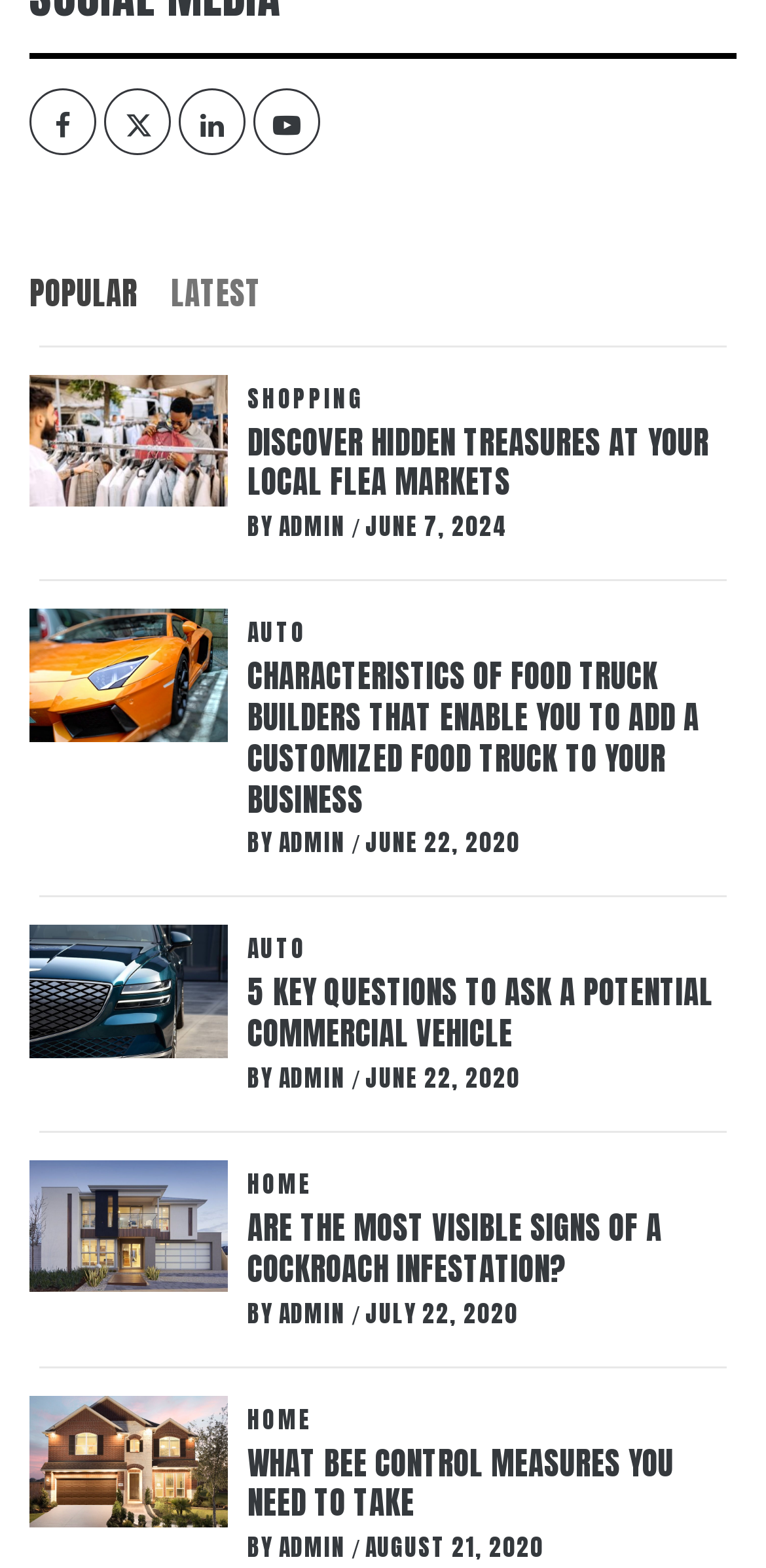Please give a short response to the question using one word or a phrase:
How many articles are listed on the webpage?

5